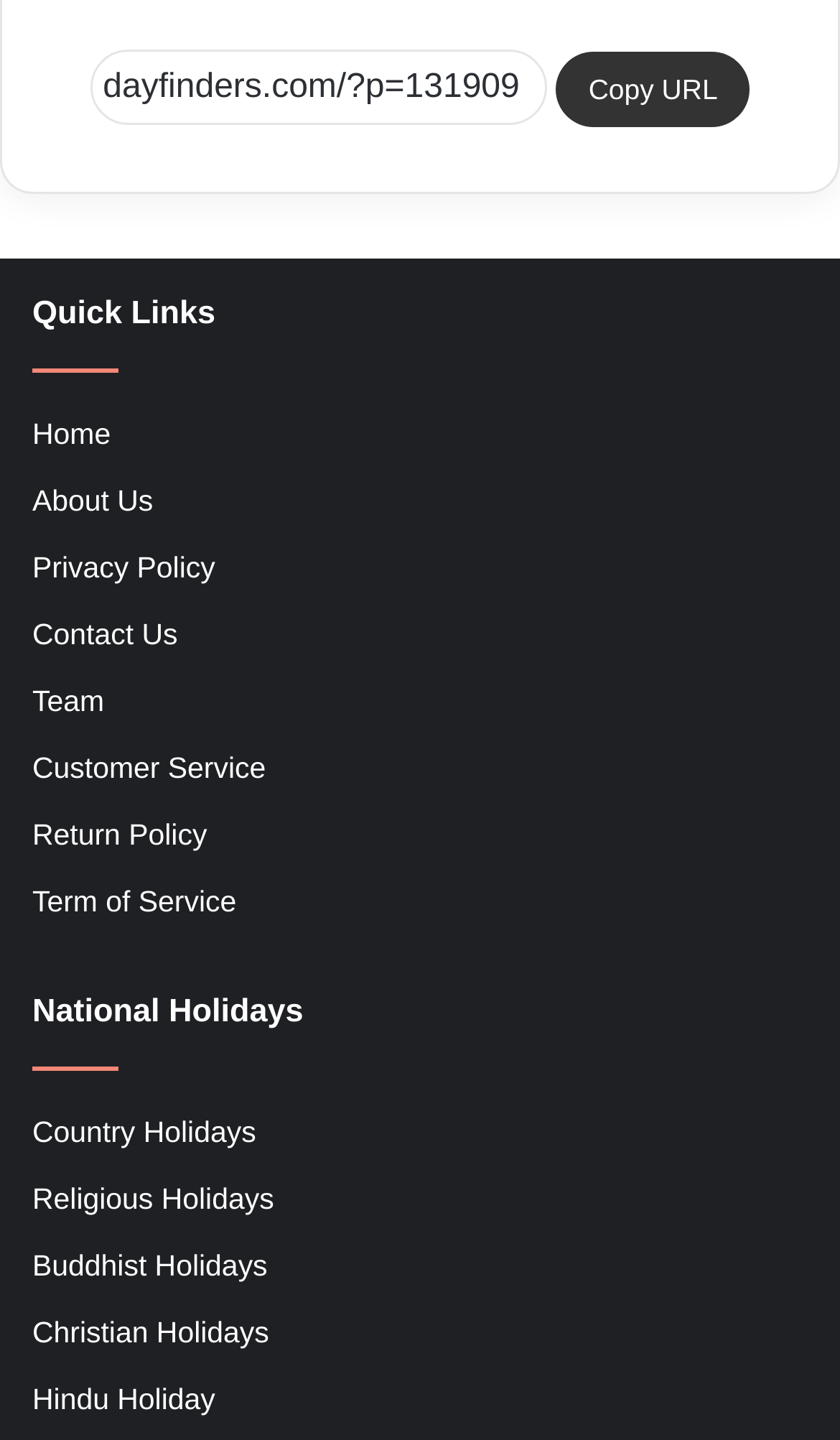Locate the bounding box coordinates of the clickable element to fulfill the following instruction: "view About Us". Provide the coordinates as four float numbers between 0 and 1 in the format [left, top, right, bottom].

[0.038, 0.336, 0.182, 0.359]